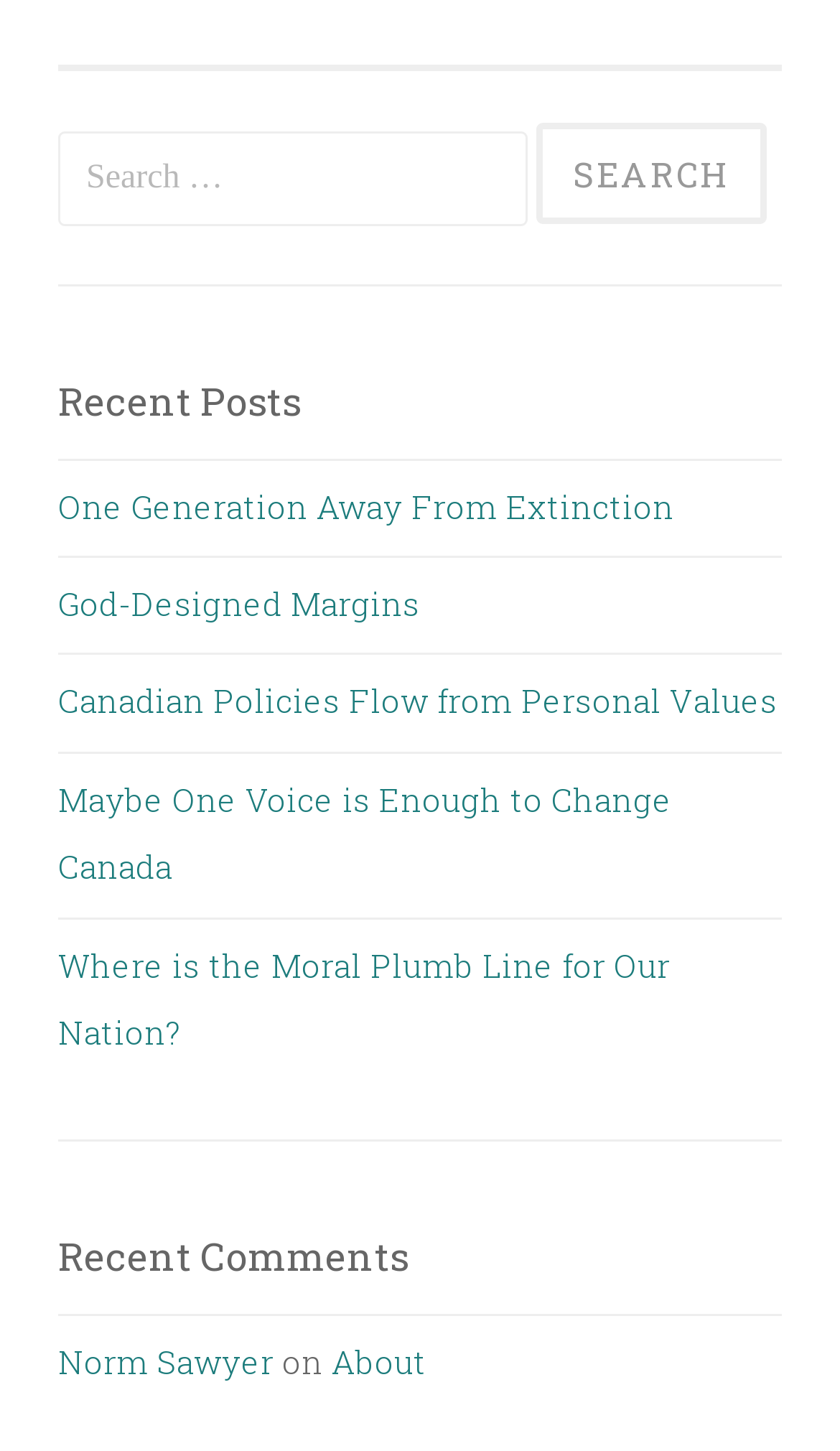Identify the bounding box coordinates for the UI element described as: "Chris Wood".

None